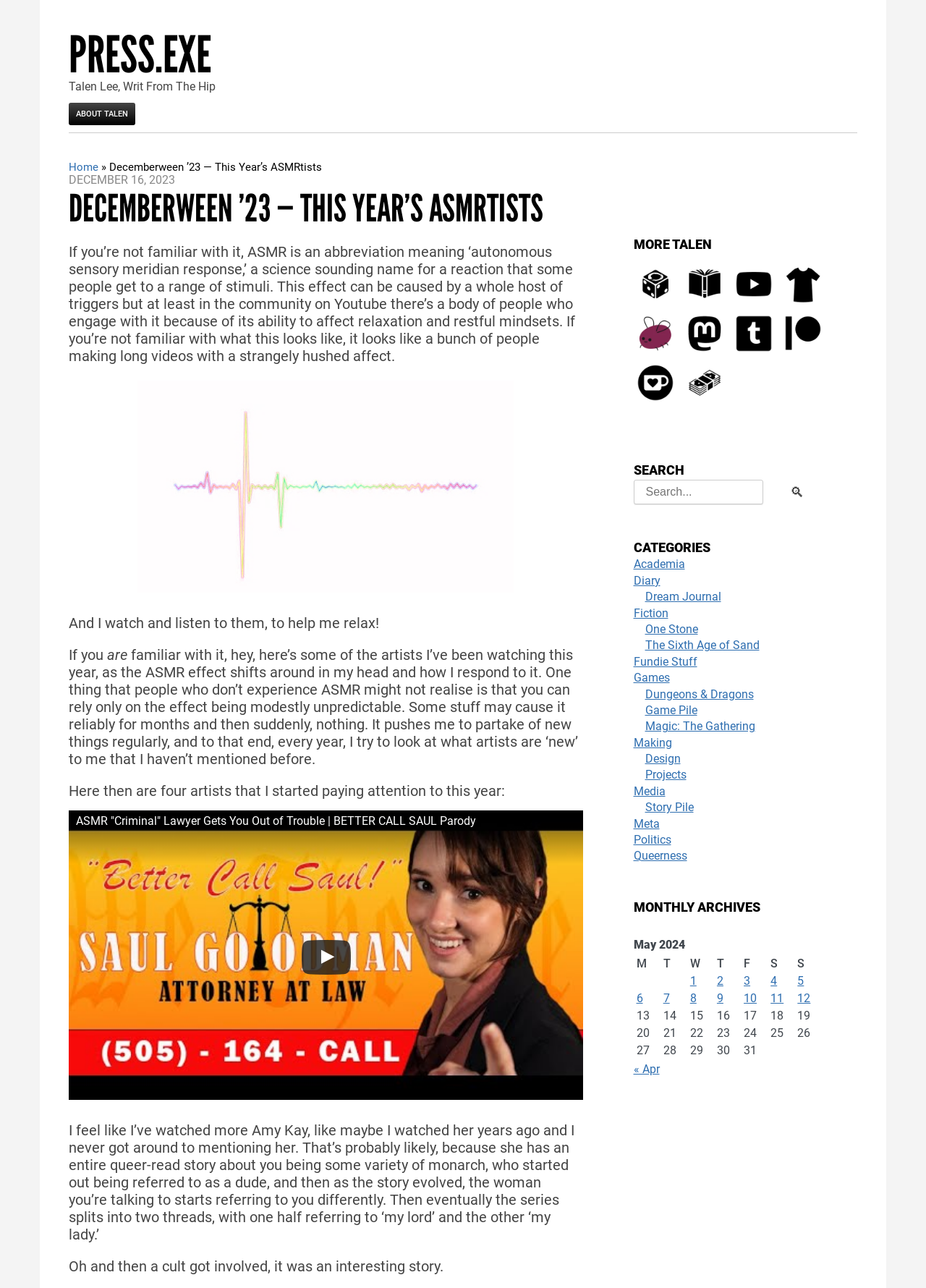Identify and provide the title of the webpage.

DECEMBERWEEN ’23 — THIS YEAR’S ASMRTISTS